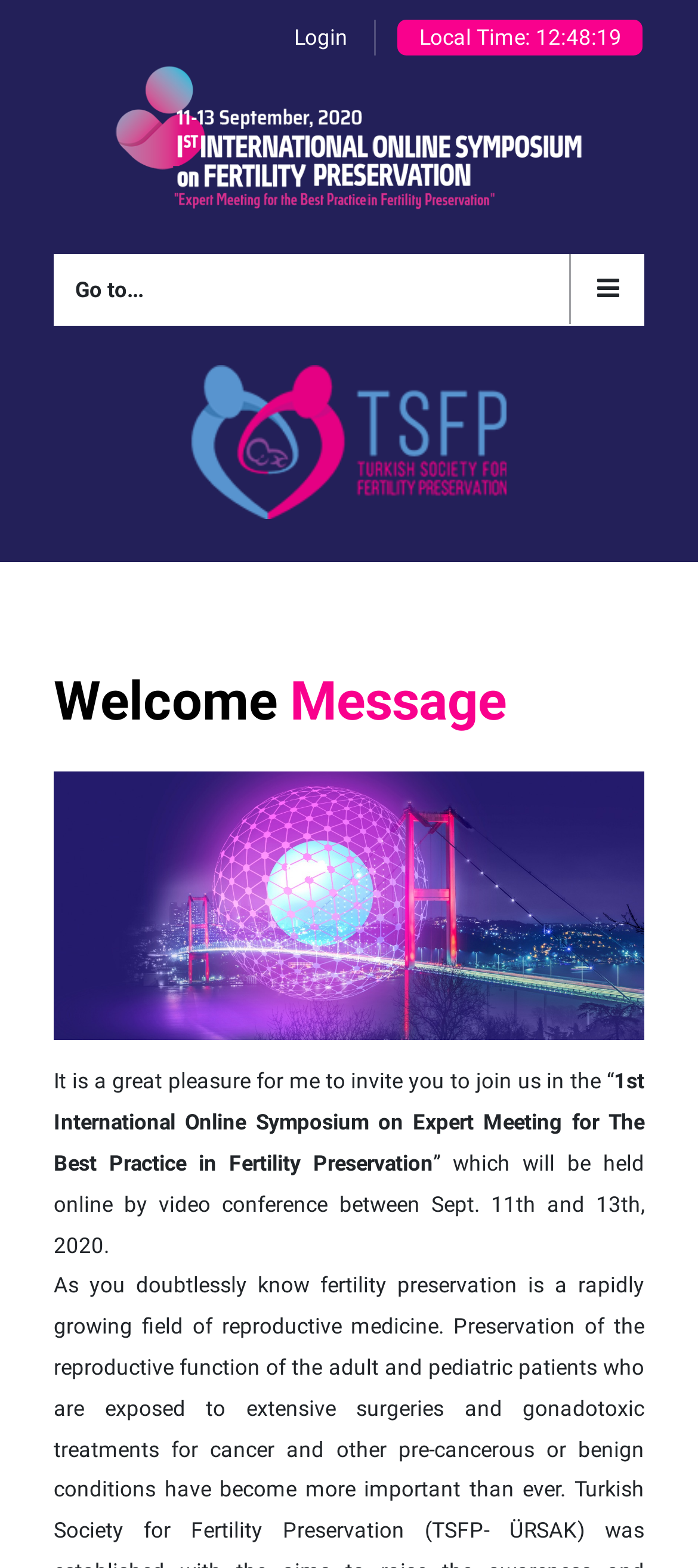Provide a brief response to the question using a single word or phrase: 
What is the purpose of the event?

Fertility Preservation